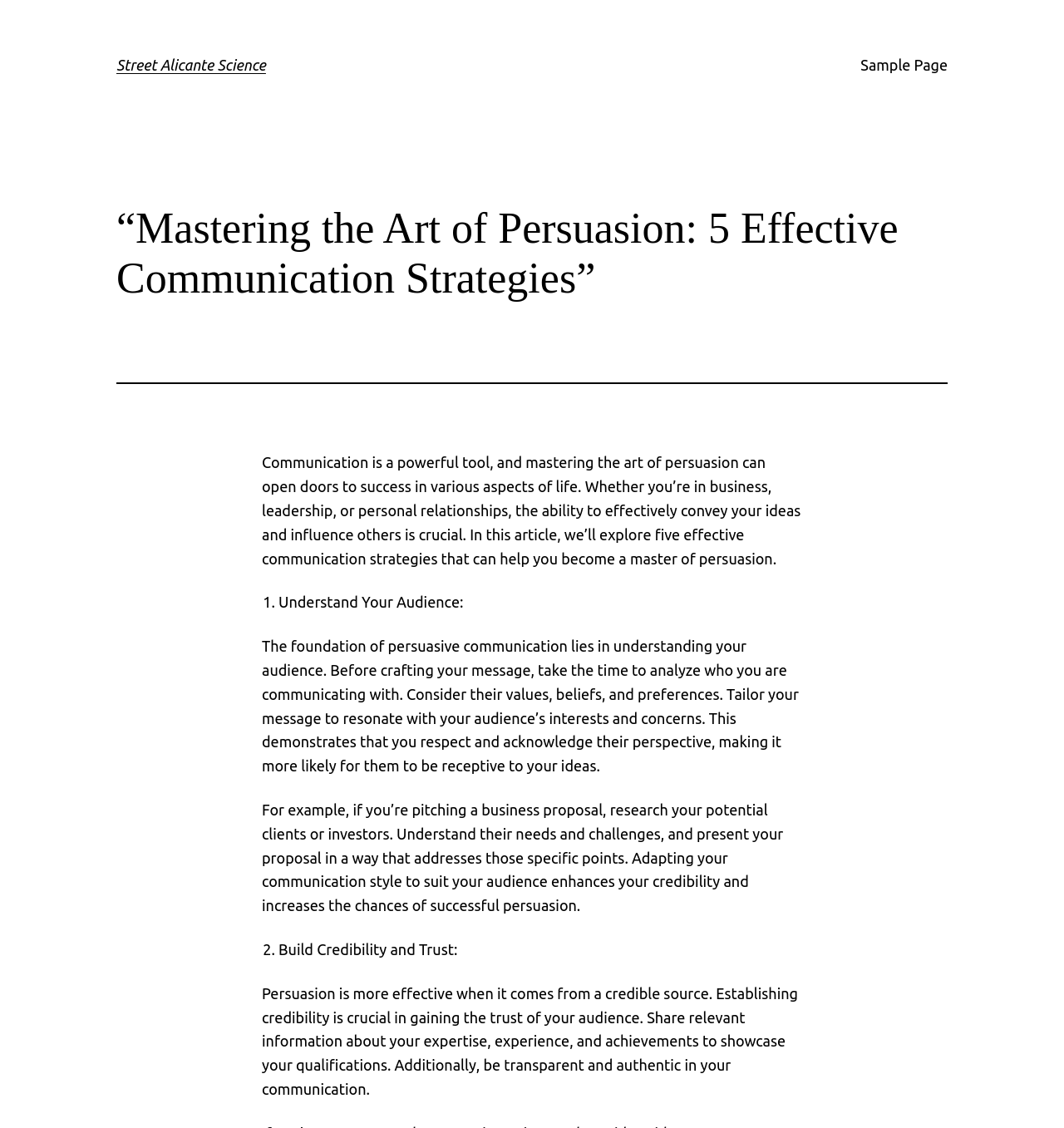Why is building credibility important?
Can you offer a detailed and complete answer to this question?

According to the article, building credibility is important because it helps to gain the trust of the audience. This is mentioned in the section 'Build Credibility and Trust:', where it says that establishing credibility is crucial in gaining the trust of the audience.